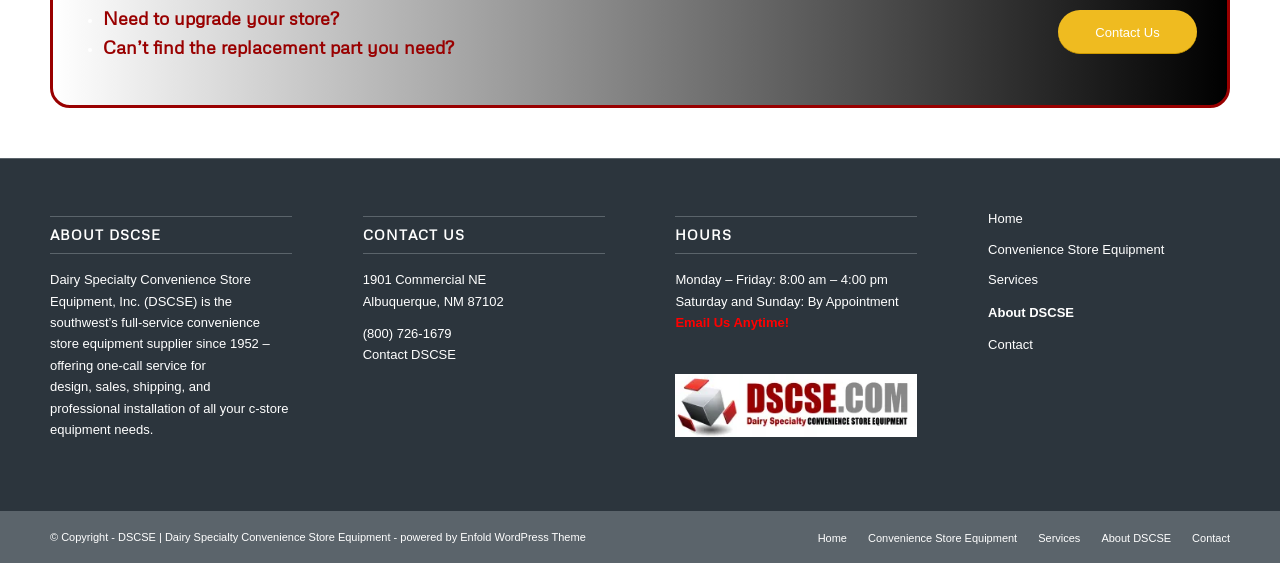Please answer the following question using a single word or phrase: 
What is the address of DSCSE?

1901 Commercial NE, Albuquerque, NM 87102